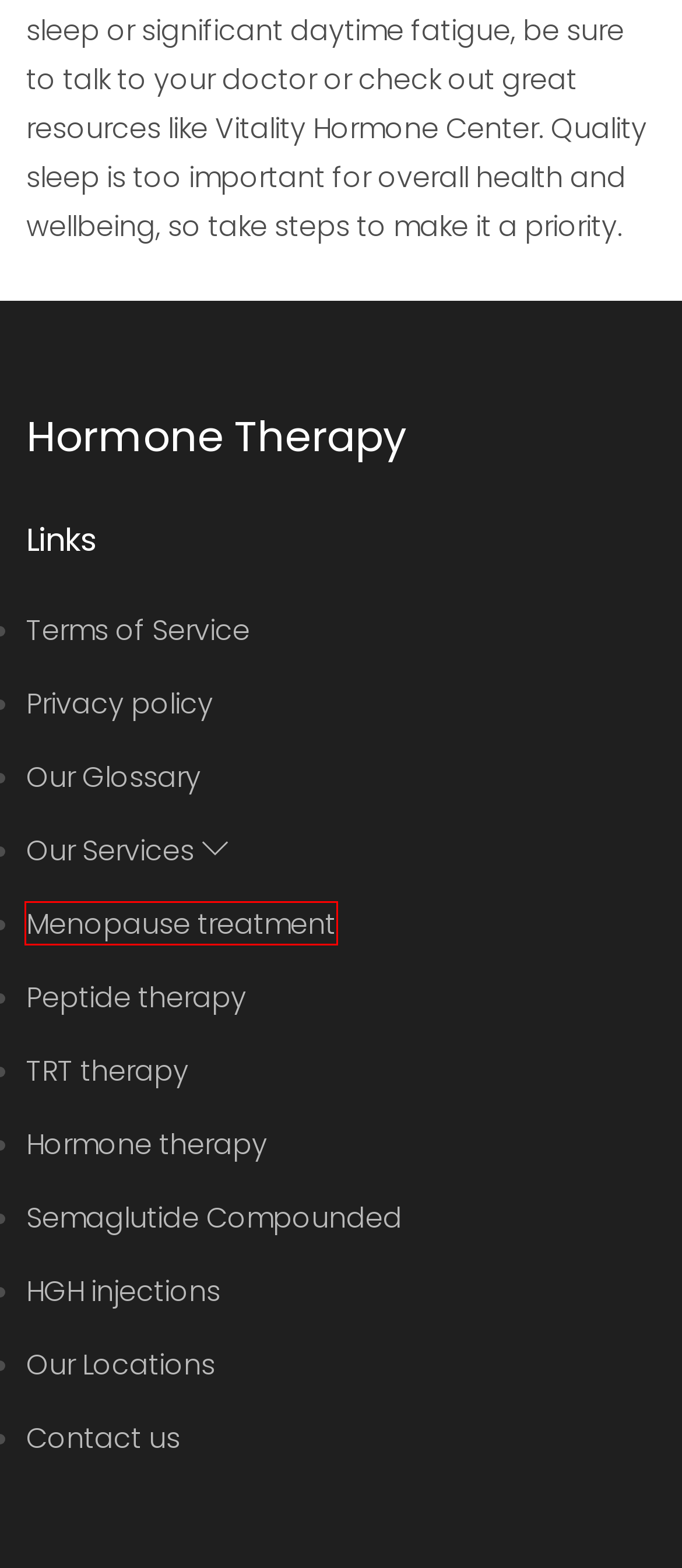Examine the screenshot of a webpage with a red bounding box around a UI element. Your task is to identify the webpage description that best corresponds to the new webpage after clicking the specified element. The given options are:
A. HGH injections - Vitality Hormone Center
B. TRT therapy - Vitality Hormone Center
C. Menopause treatment - Vitality Hormone Center
D. Peptide therapy - Vitality Hormone Center
E. Terms of Service - Vitality Hormone Center
F. Our Services - Vitality Hormone Center
G. Semaglutide Compounded - Vitality Hormone Center
H. Privacy policy - Vitality Hormone Center

C